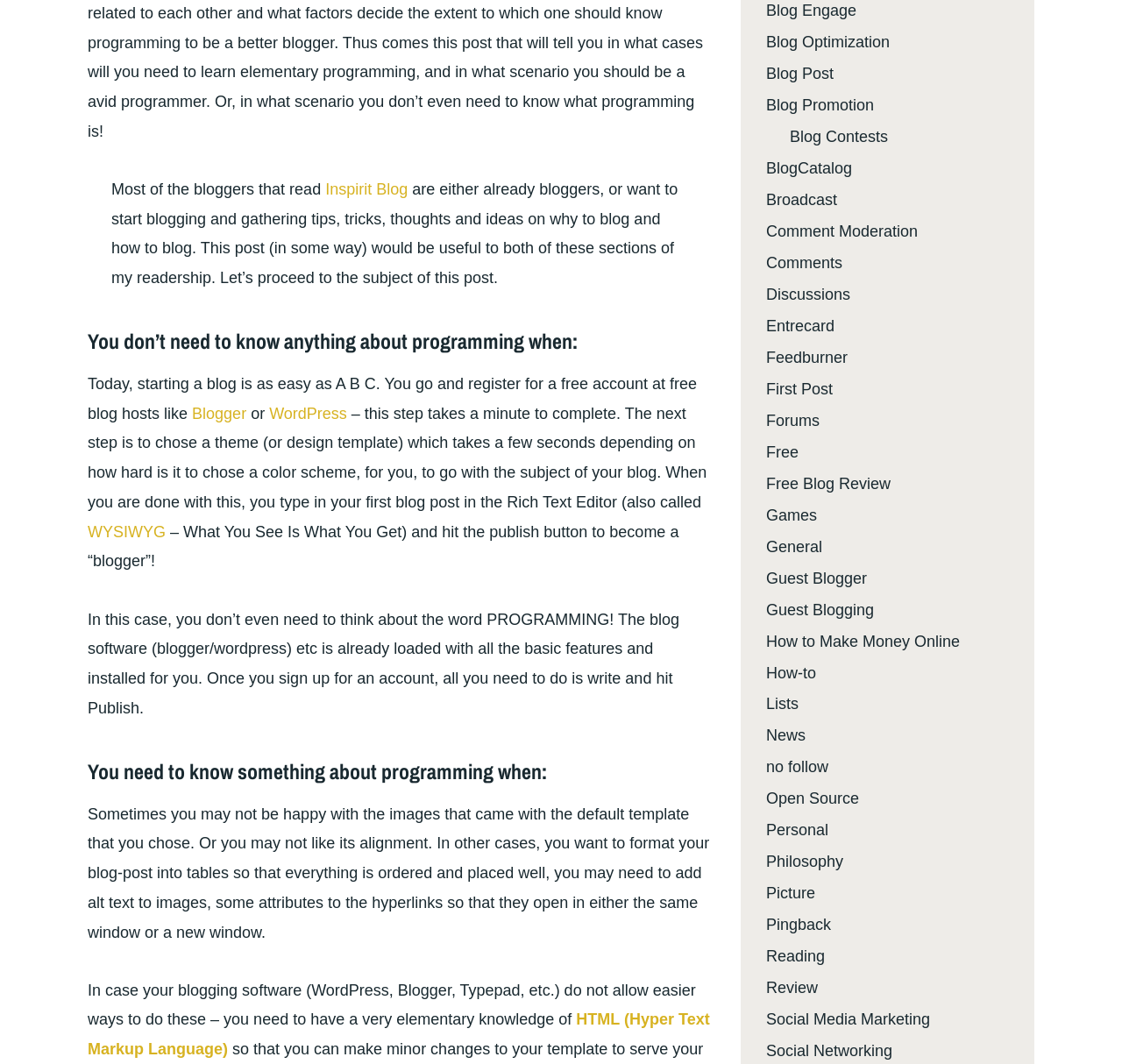Highlight the bounding box of the UI element that corresponds to this description: "Social Media Marketing".

[0.683, 0.95, 0.829, 0.966]